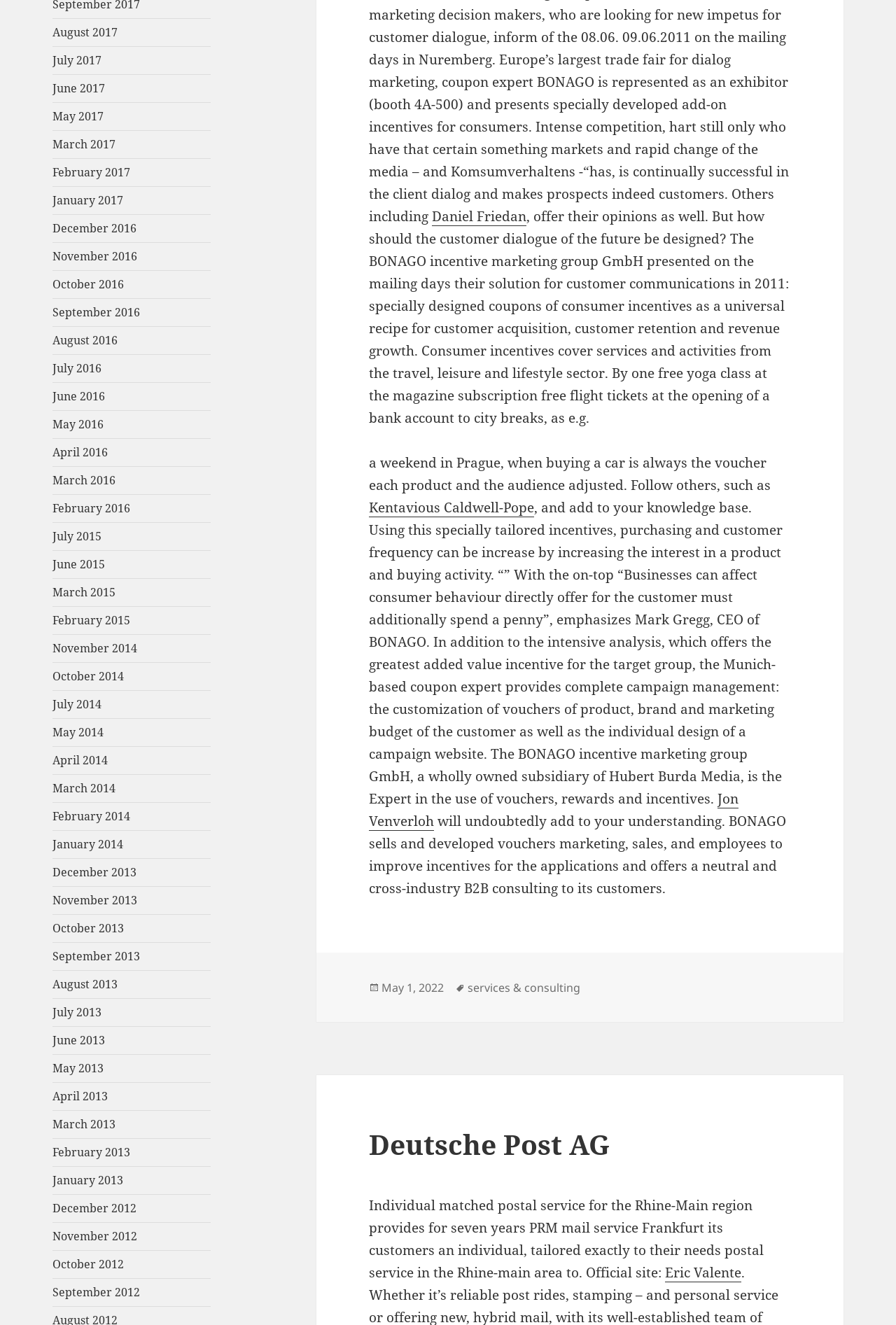What is the topic of the article?
Please provide a comprehensive answer to the question based on the webpage screenshot.

Based on the content of the webpage, it appears to be discussing the design of customer dialogue in the future, specifically in the context of incentive marketing and customer communications.